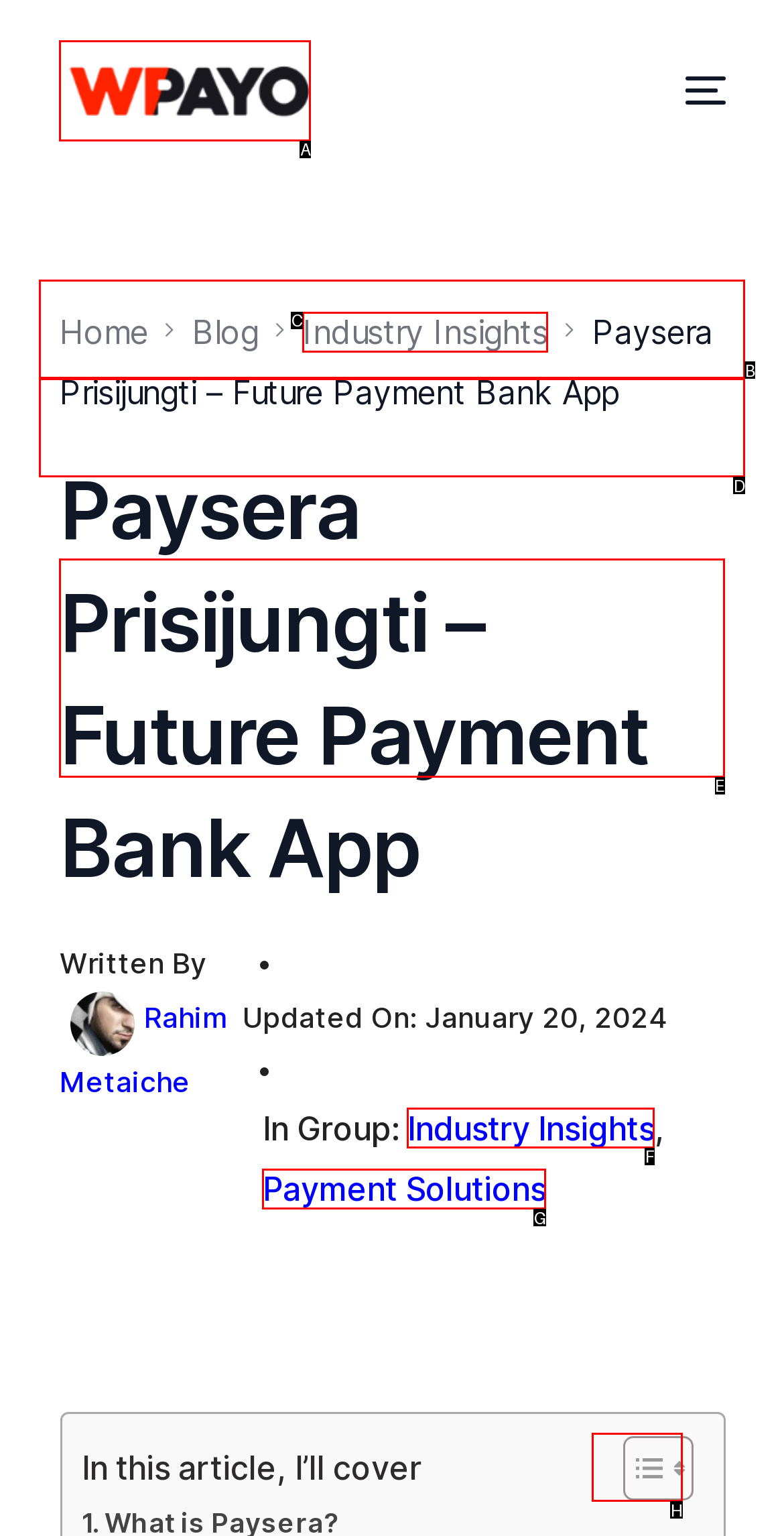Identify the HTML element you need to click to achieve the task: Search for something. Respond with the corresponding letter of the option.

E